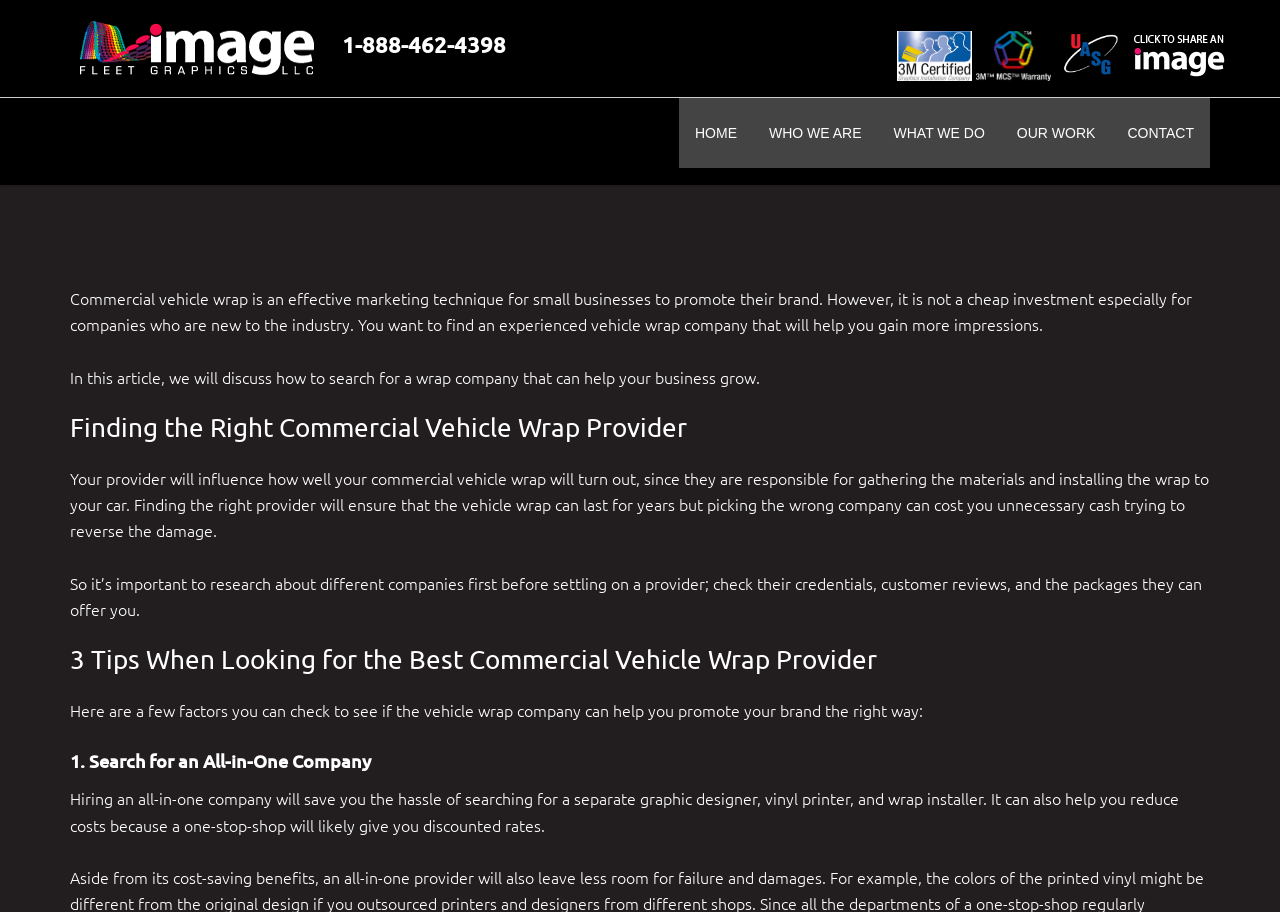Given the description "parent_node: 1-888-462-4398", determine the bounding box of the corresponding UI element.

[0.043, 0.037, 0.264, 0.063]